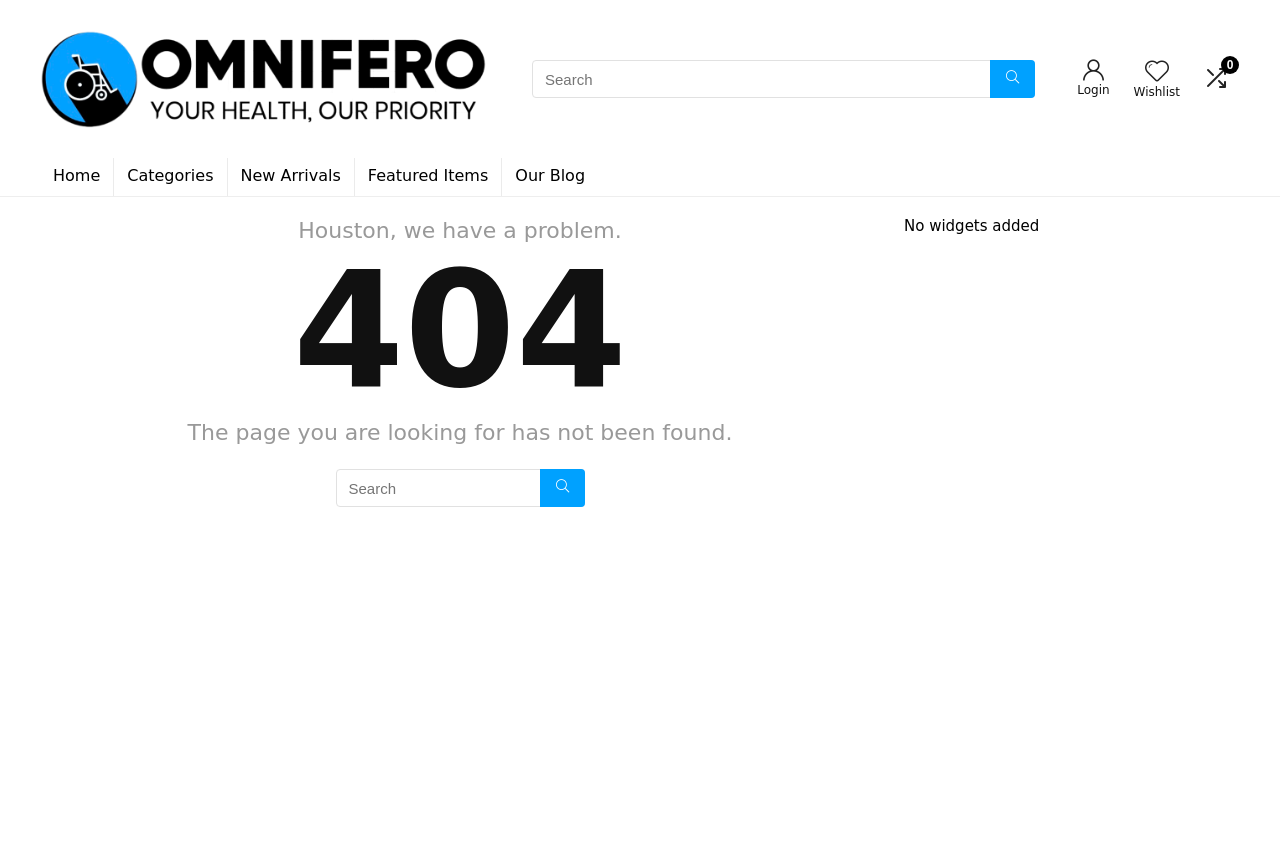Respond to the question below with a concise word or phrase:
What is the text on the image at the top of the page?

Omnifero